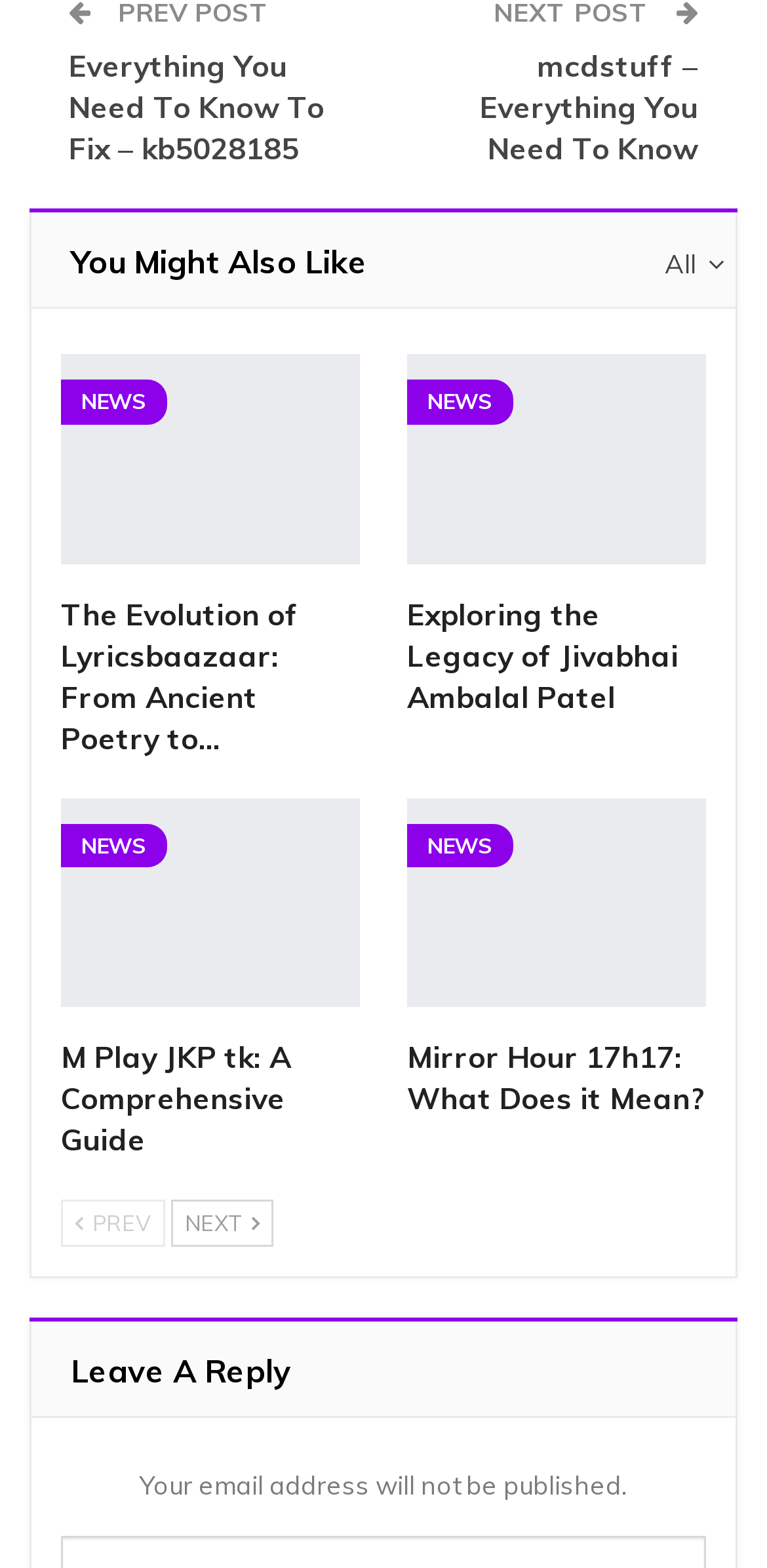Please locate the bounding box coordinates of the element's region that needs to be clicked to follow the instruction: "Go to the 'NEWS' section". The bounding box coordinates should be provided as four float numbers between 0 and 1, i.e., [left, top, right, bottom].

[0.079, 0.242, 0.218, 0.271]